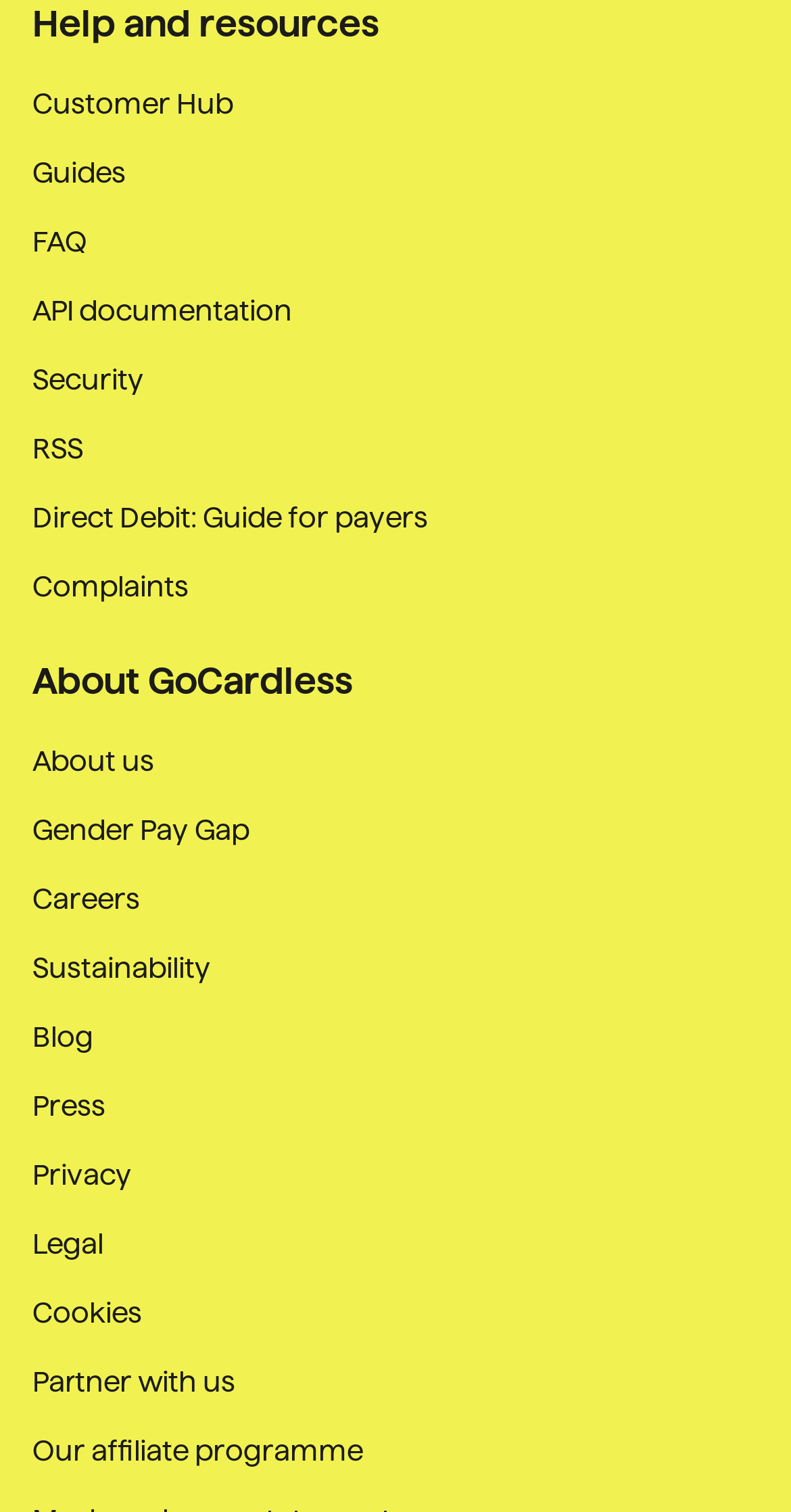Please reply to the following question with a single word or a short phrase:
What is the last link in the navigation menu?

Our affiliate programme